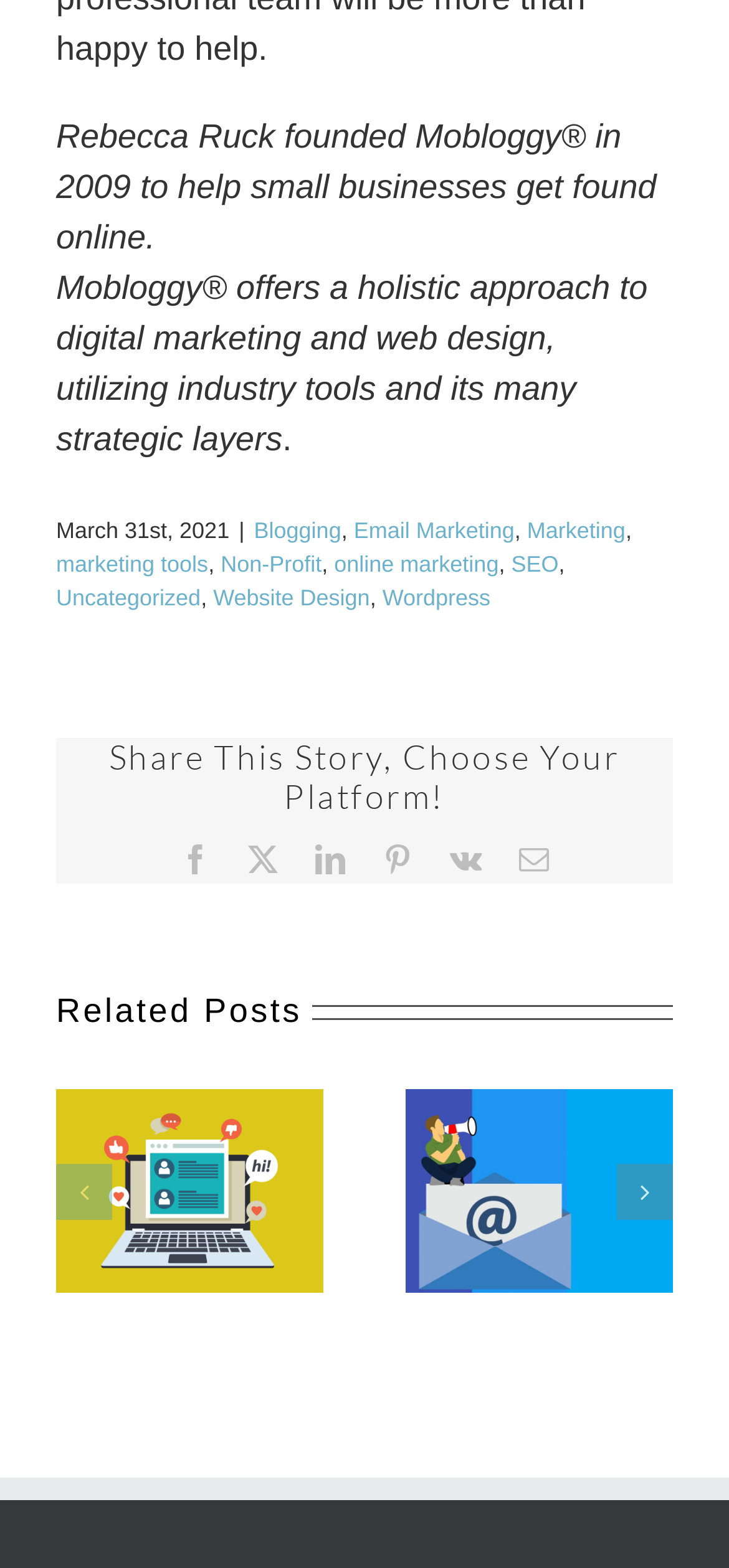Indicate the bounding box coordinates of the element that needs to be clicked to satisfy the following instruction: "Click on the 'Blogging' link". The coordinates should be four float numbers between 0 and 1, i.e., [left, top, right, bottom].

[0.348, 0.331, 0.468, 0.347]